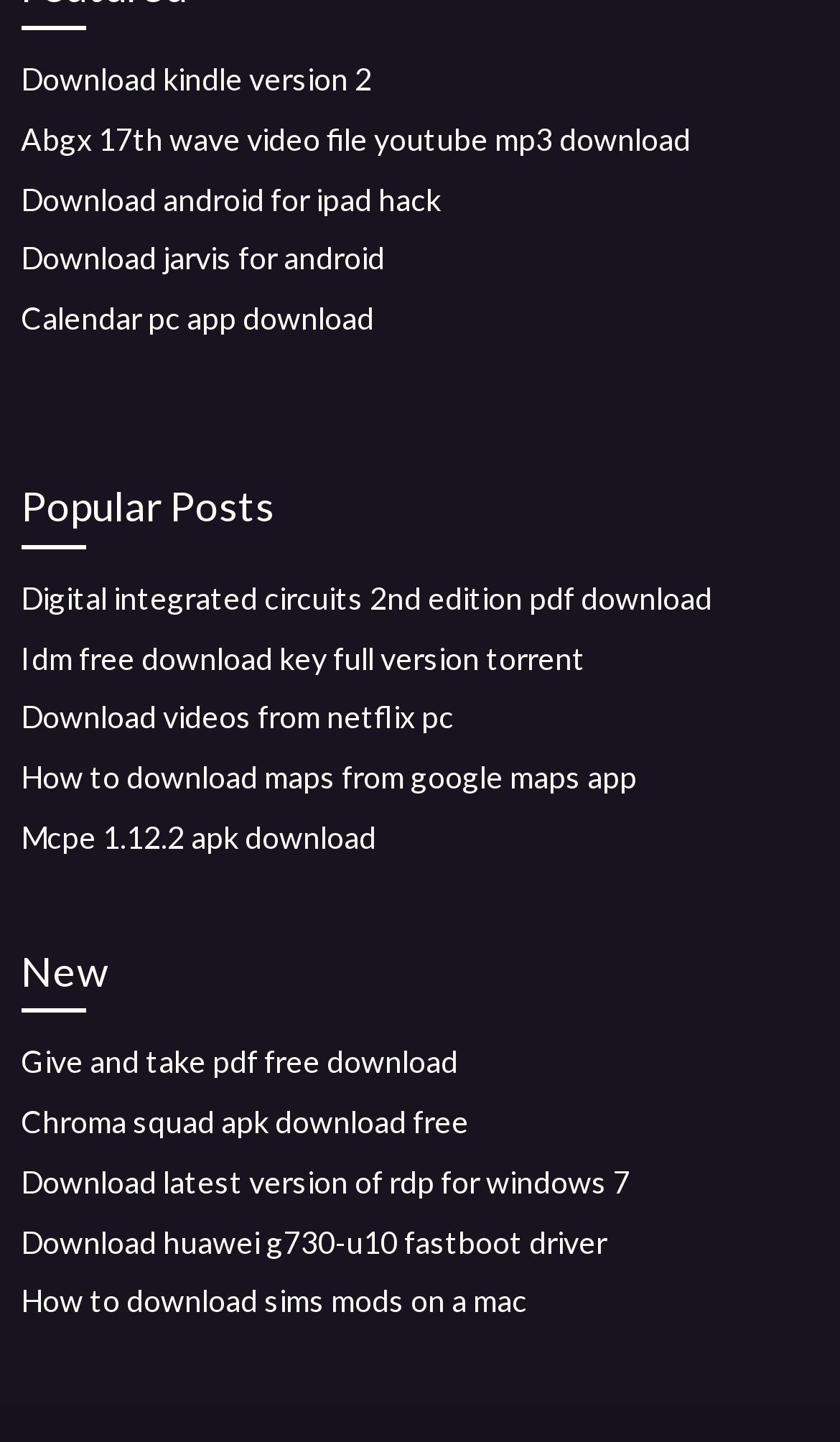Please identify the bounding box coordinates of the element's region that should be clicked to execute the following instruction: "View popular posts". The bounding box coordinates must be four float numbers between 0 and 1, i.e., [left, top, right, bottom].

[0.025, 0.328, 0.975, 0.381]